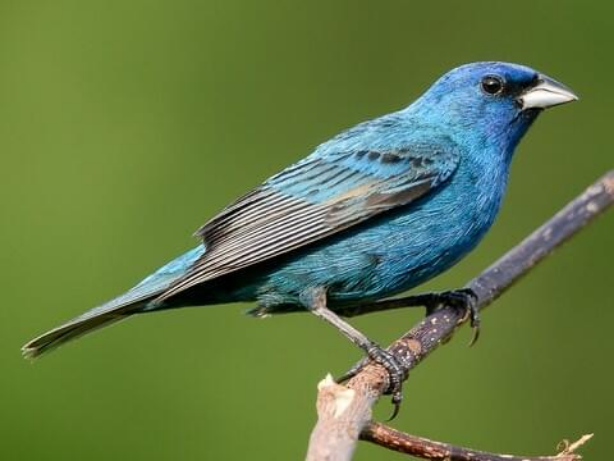What is the purpose of the indigo bunting's behavior in the undergrowth?
Give a single word or phrase as your answer by examining the image.

Searching for insects